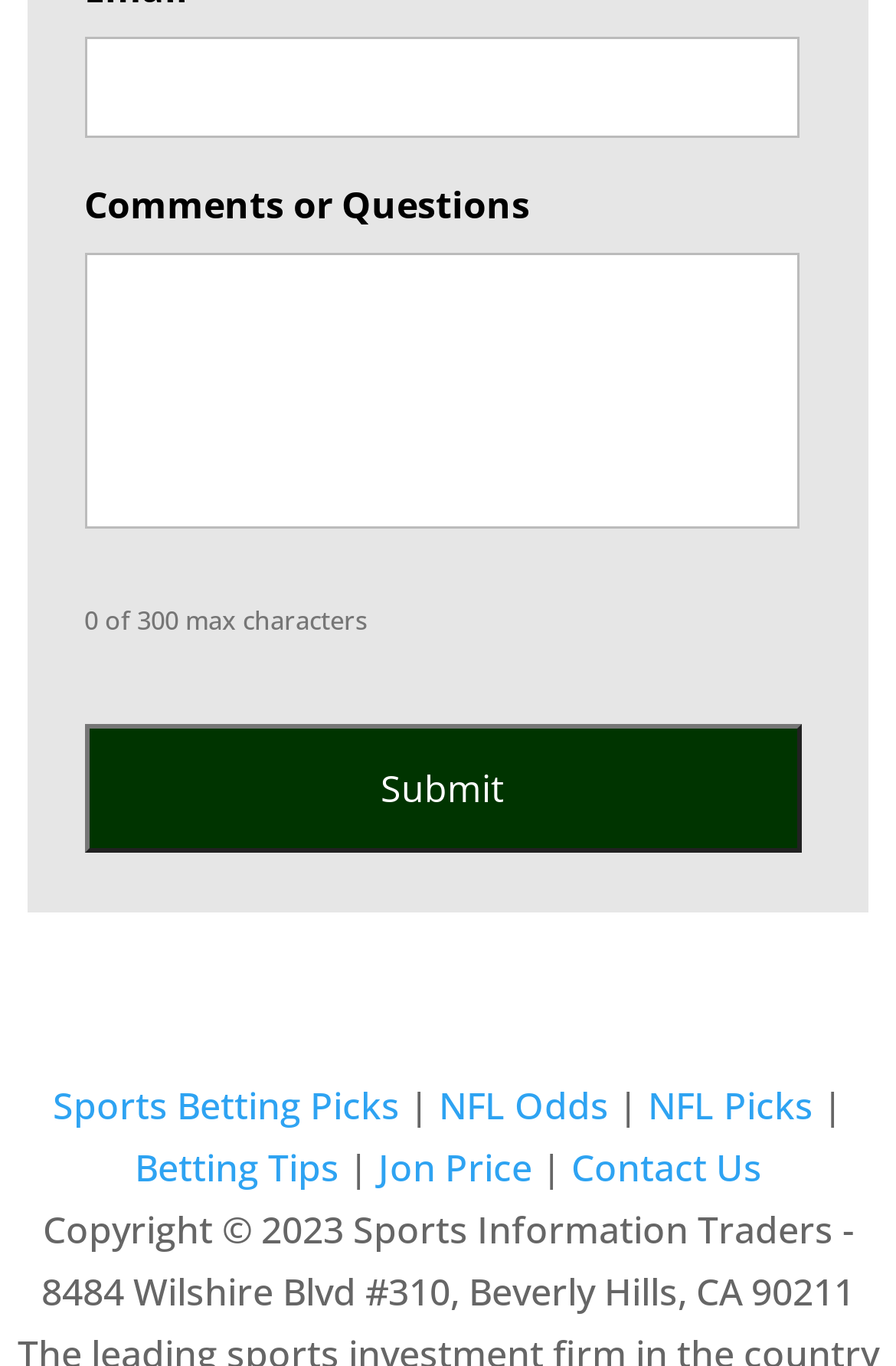Please determine the bounding box coordinates of the element's region to click in order to carry out the following instruction: "Contact Us". The coordinates should be four float numbers between 0 and 1, i.e., [left, top, right, bottom].

[0.637, 0.836, 0.85, 0.873]